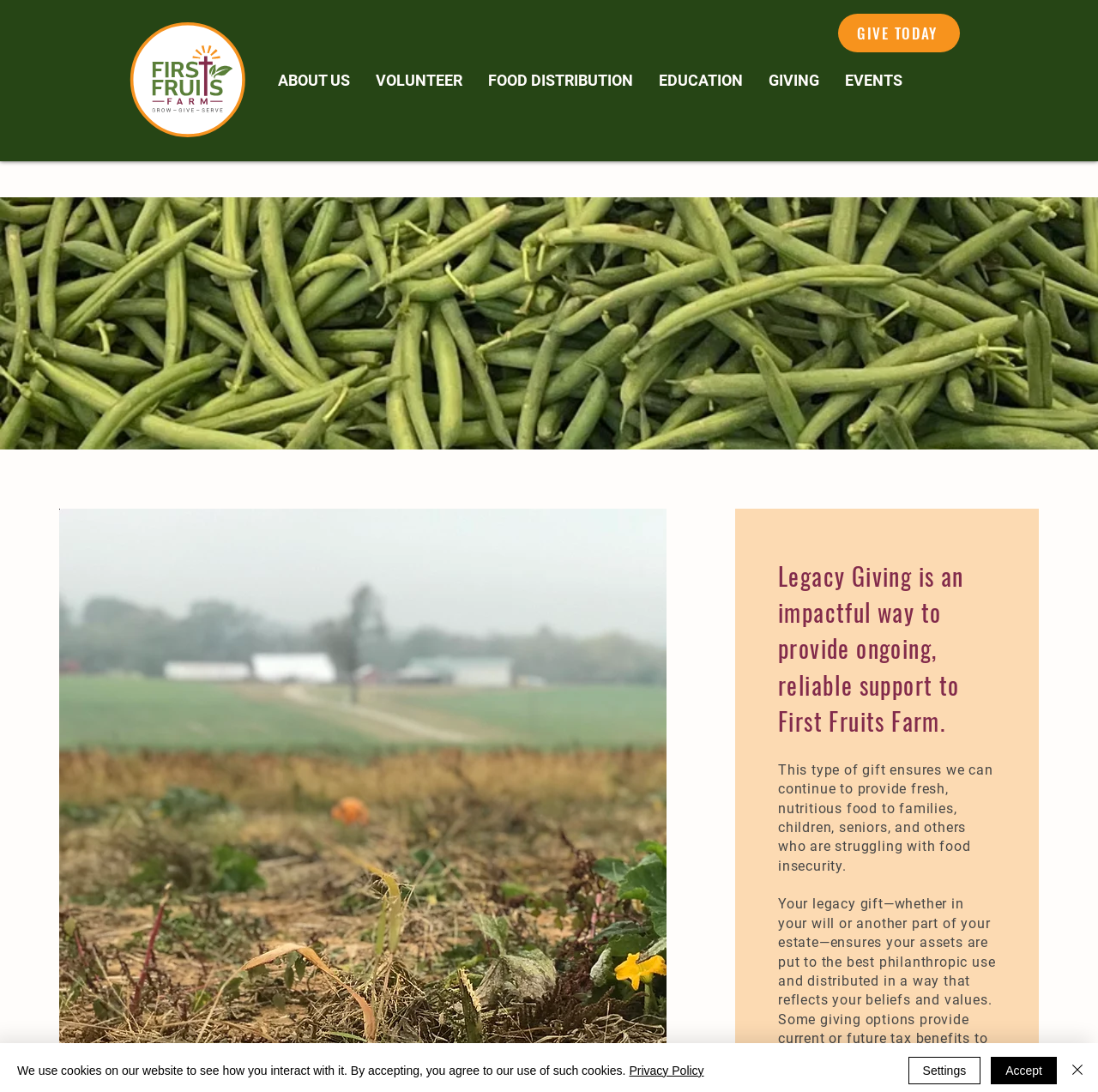Determine the bounding box coordinates for the region that must be clicked to execute the following instruction: "Learn about BEQUESTS & LEGACY GIVING".

[0.191, 0.269, 0.807, 0.334]